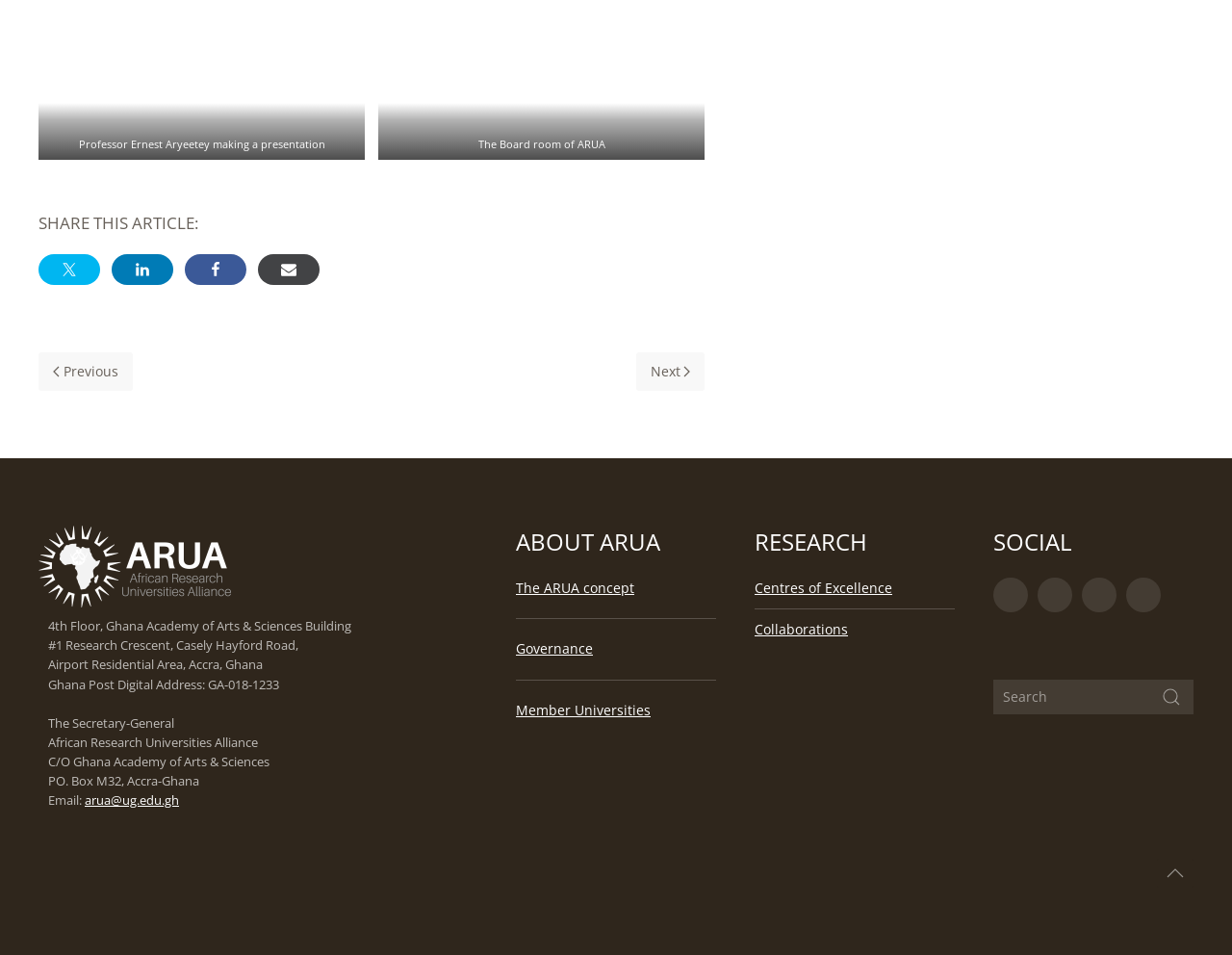Provide the bounding box coordinates for the area that should be clicked to complete the instruction: "Share on Twitter".

[0.031, 0.266, 0.081, 0.299]